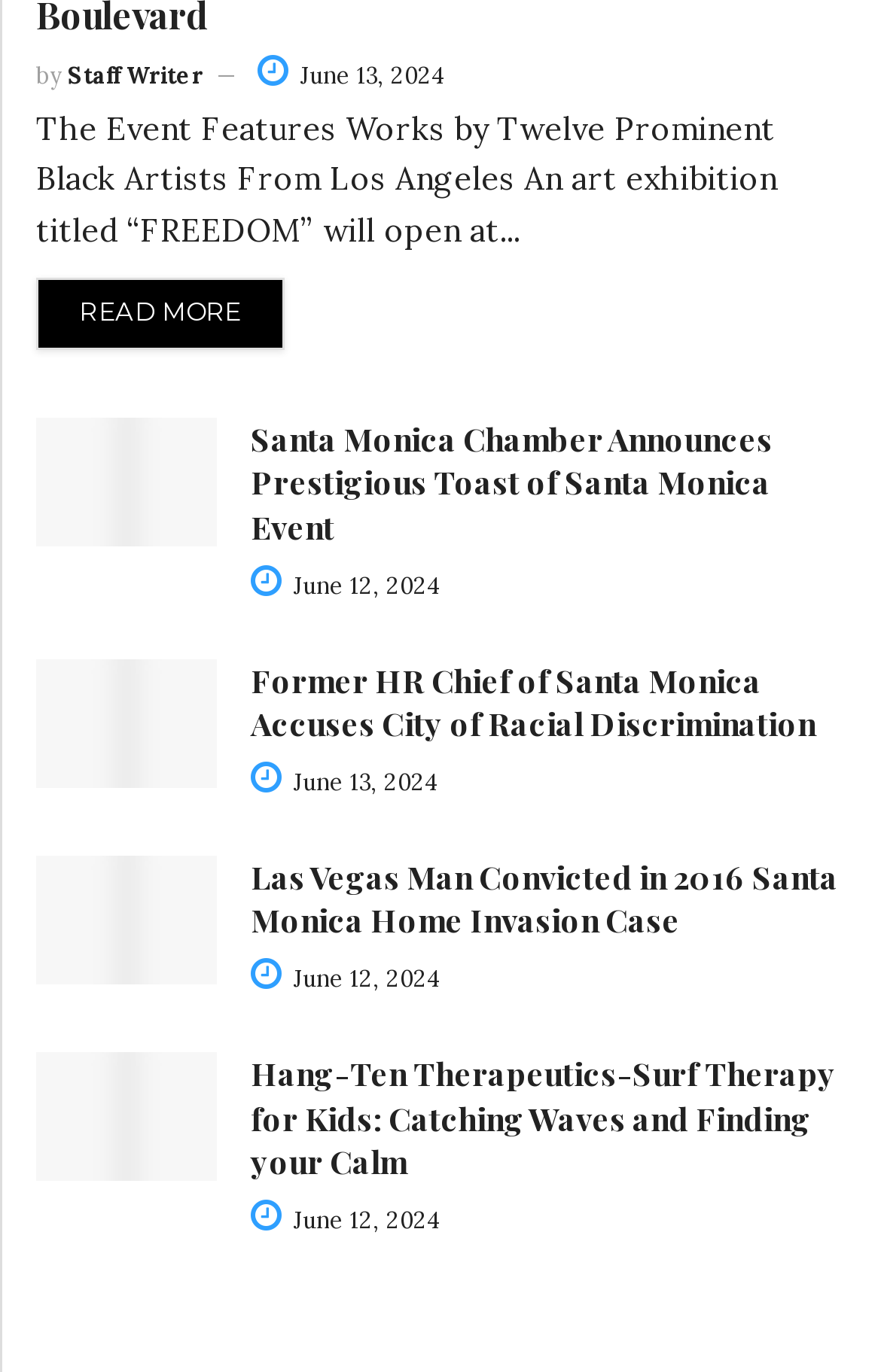Locate the bounding box coordinates of the element I should click to achieve the following instruction: "Read the article about the former HR Chief of Santa Monica accusing the city of racial discrimination".

[0.041, 0.48, 0.246, 0.574]